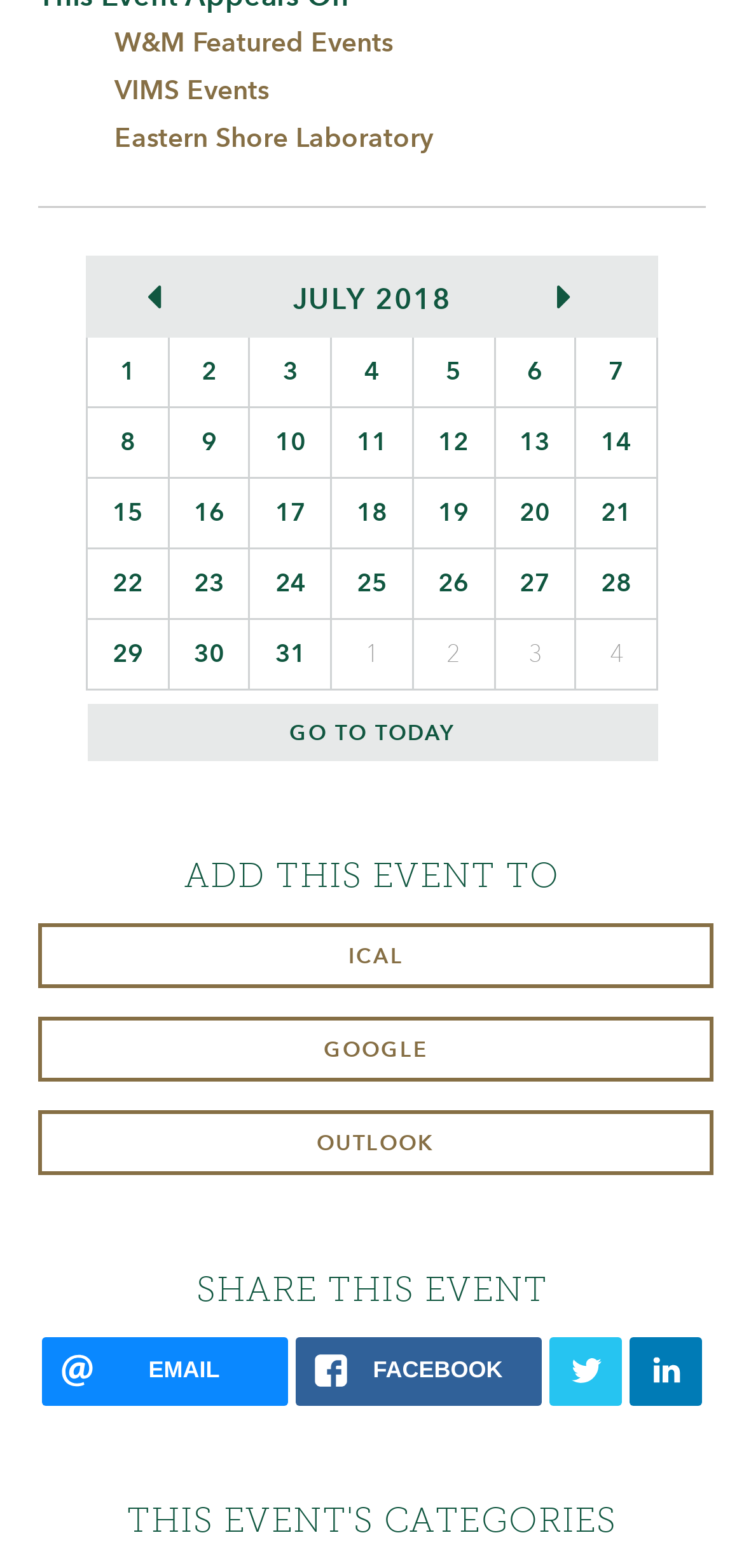Provide a brief response to the question below using a single word or phrase: 
Can you navigate to the previous month?

Yes